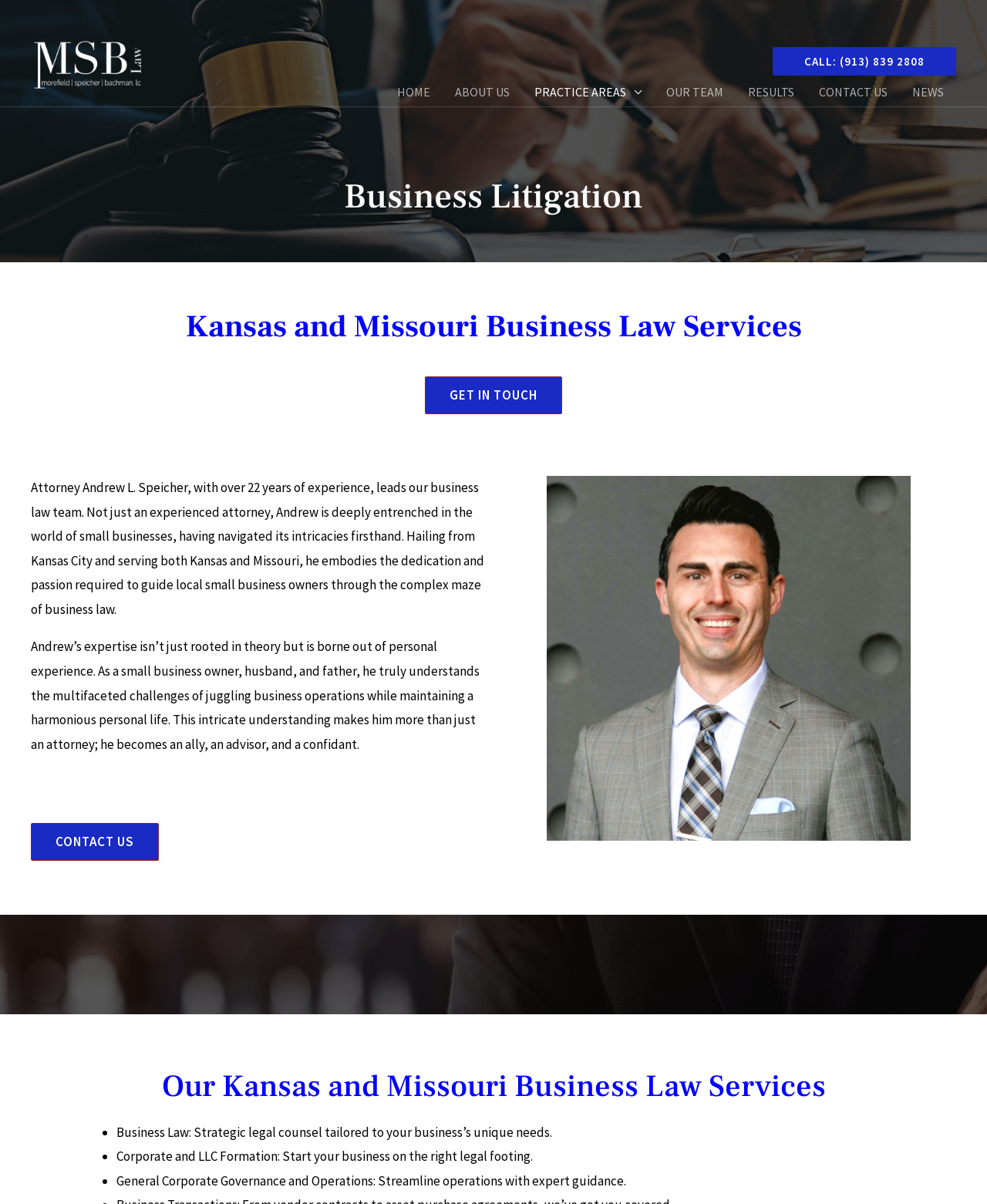Please determine the bounding box coordinates of the element's region to click for the following instruction: "Learn more about business law services".

[0.031, 0.148, 0.969, 0.179]